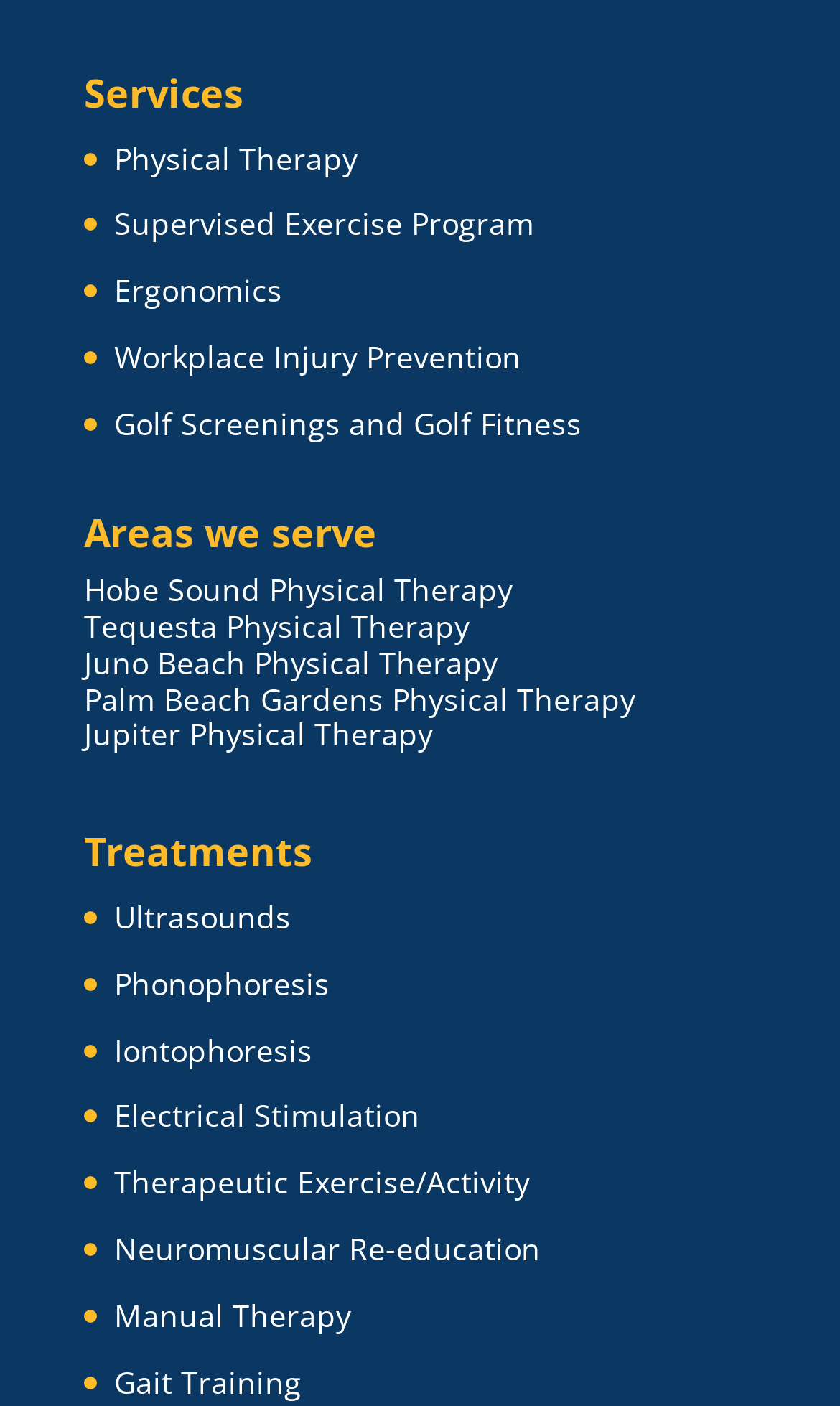Determine the bounding box coordinates for the region that must be clicked to execute the following instruction: "View Hobe Sound Physical Therapy".

[0.1, 0.405, 0.61, 0.434]